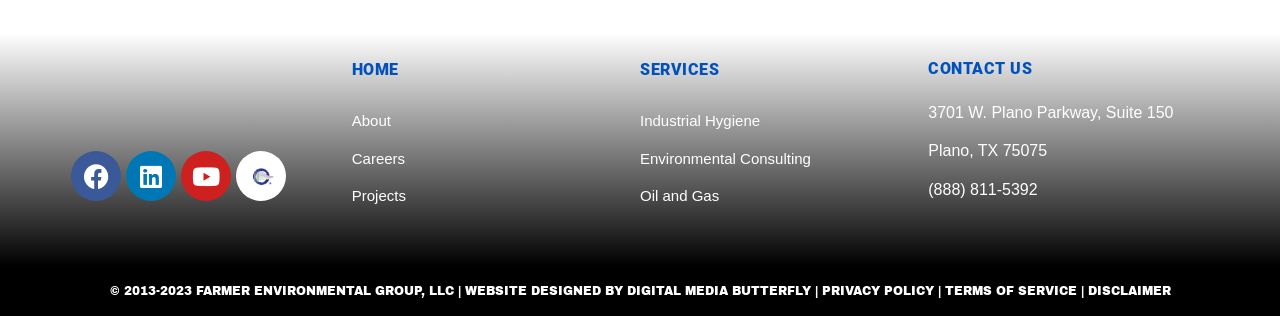Answer the question using only one word or a concise phrase: What is the phone number of Farmer Environmental Group?

(888) 811-5392